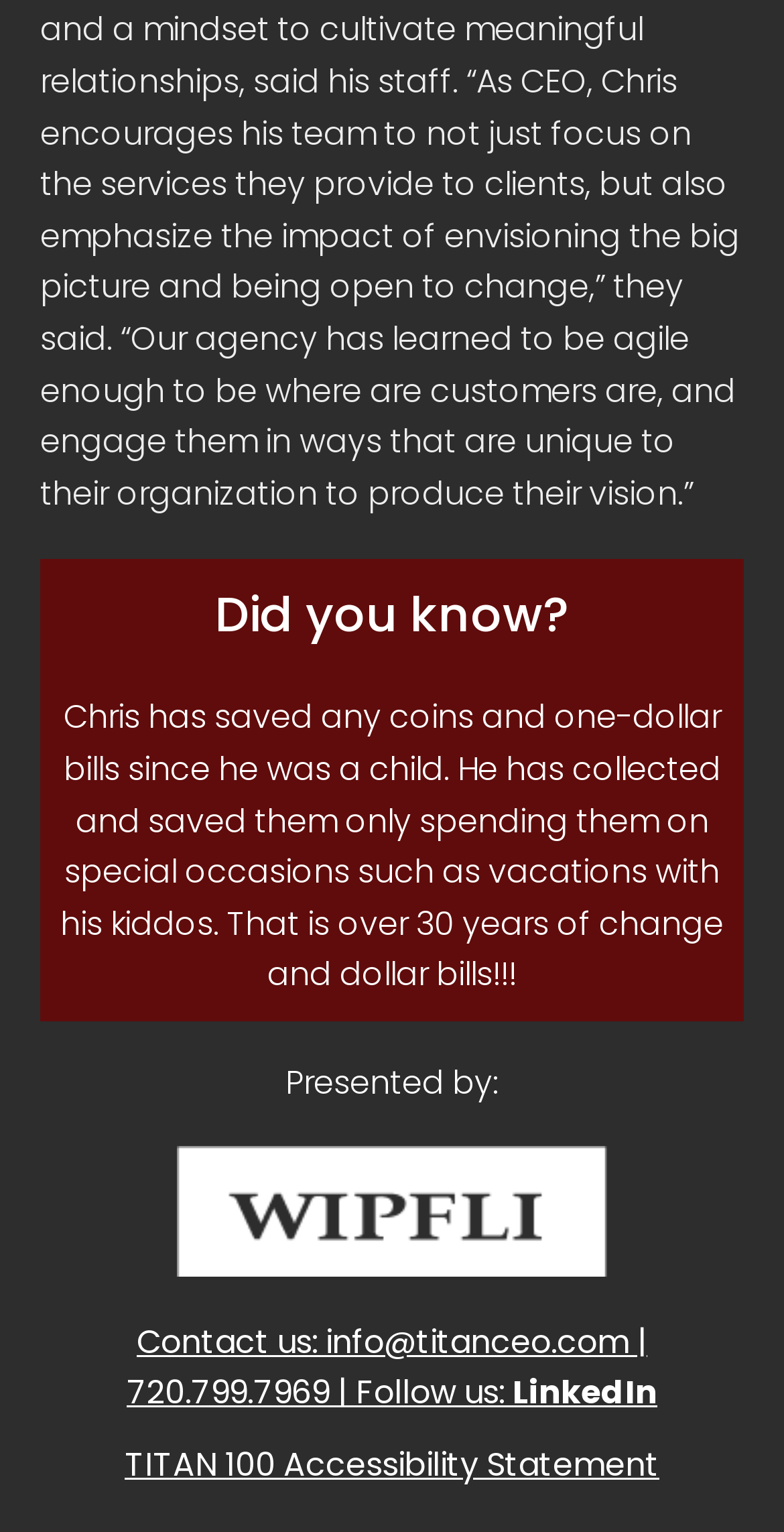Answer the question using only a single word or phrase: 
What is the logo above the text 'Presented by:'?

Wipfli Logo